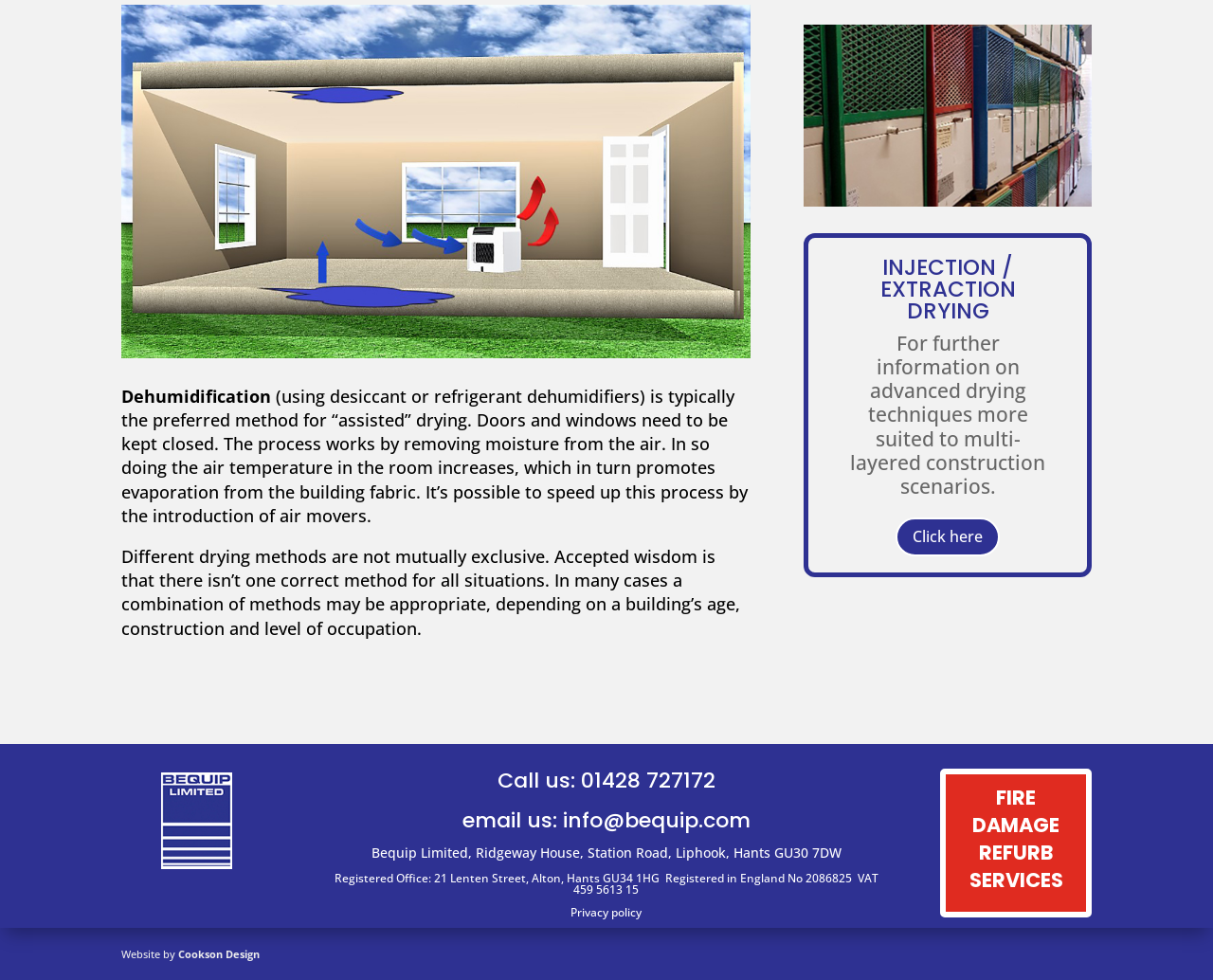Can you find the bounding box coordinates for the UI element given this description: "Privacy policy"? Provide the coordinates as four float numbers between 0 and 1: [left, top, right, bottom].

[0.471, 0.923, 0.529, 0.939]